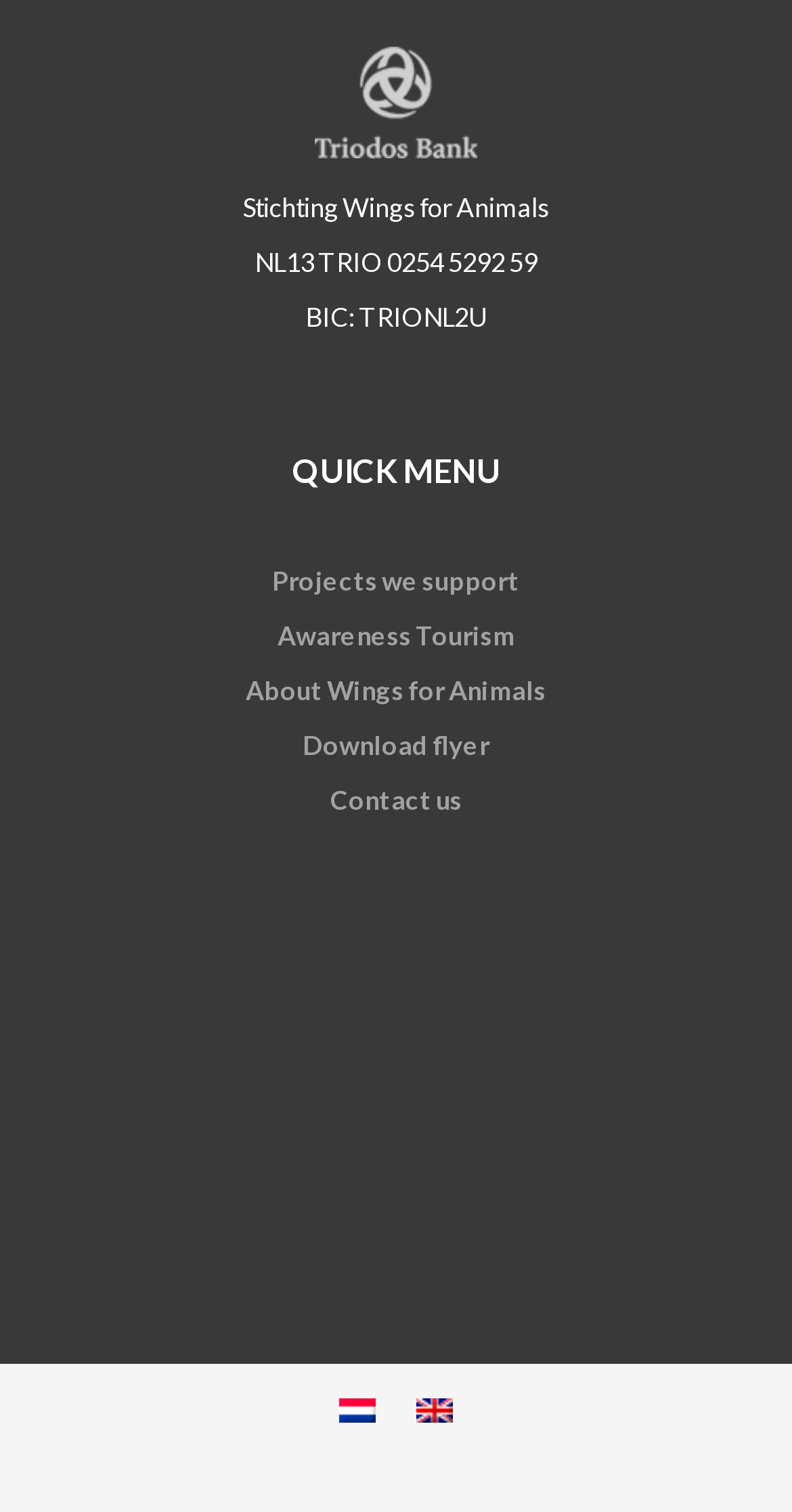How many language options are available?
Based on the image, respond with a single word or phrase.

2